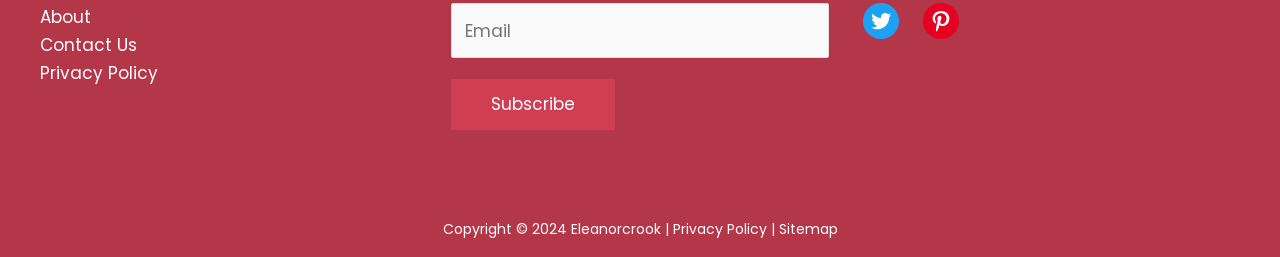What social media platforms are linked?
Look at the image and provide a short answer using one word or a phrase.

Twitter and Pinterest